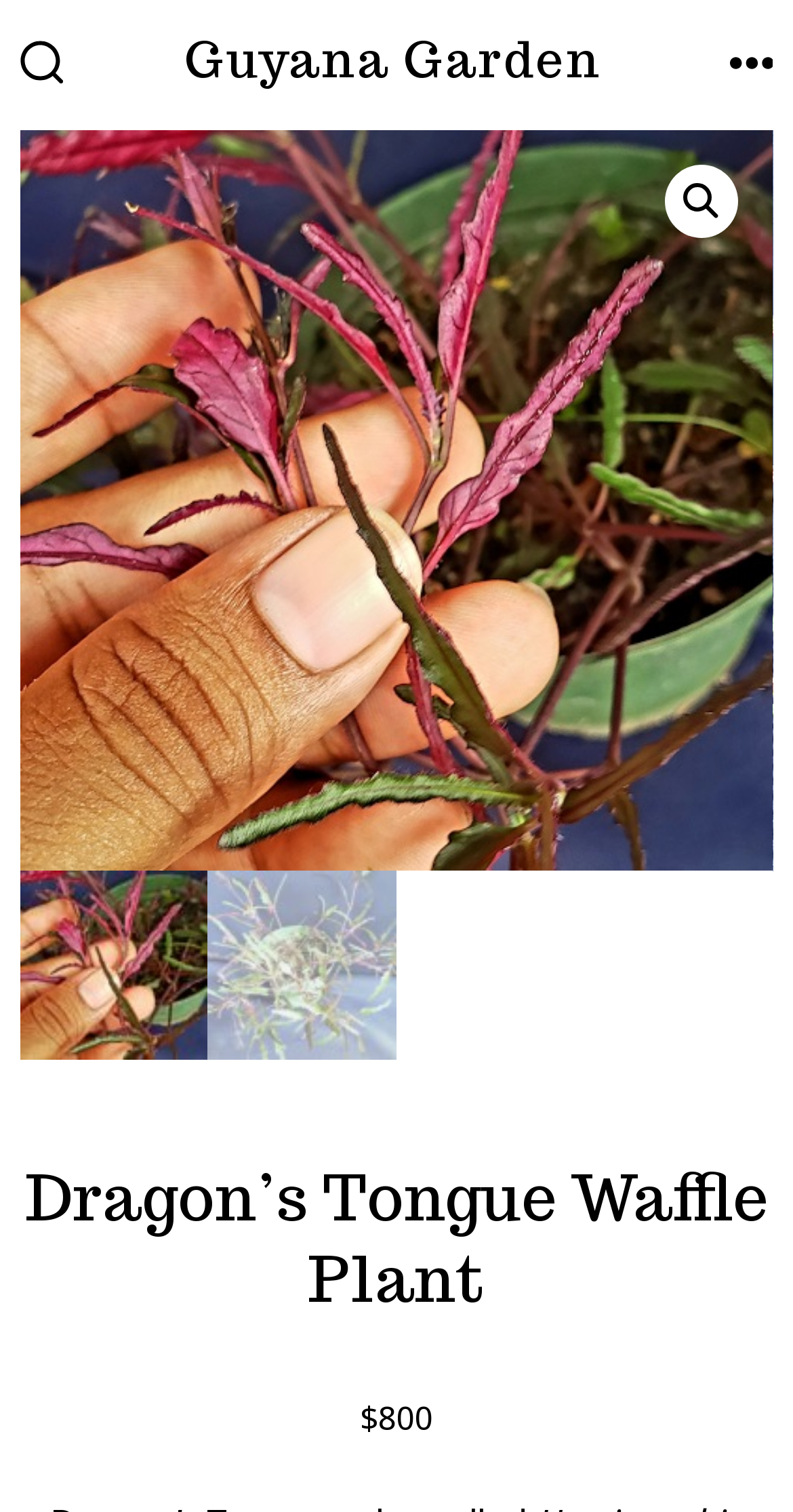How many images are on this webpage?
Please utilize the information in the image to give a detailed response to the question.

I counted the number of image elements on the webpage. There are five image elements, including the two small images at the top, the large image in the middle, and the two small images at the bottom.